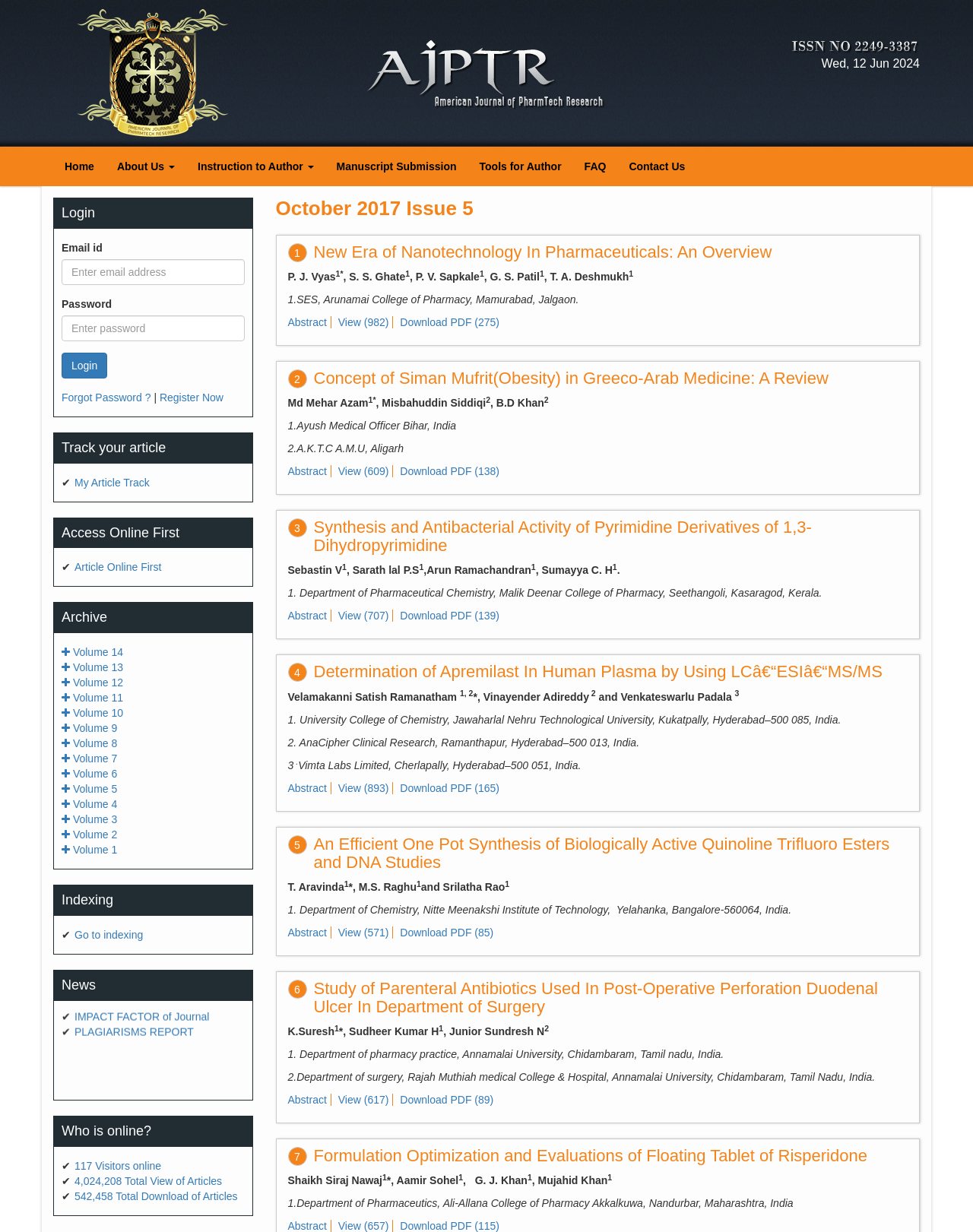What is the name of the journal?
Look at the screenshot and respond with one word or a short phrase.

American Journal of PharmTech Research